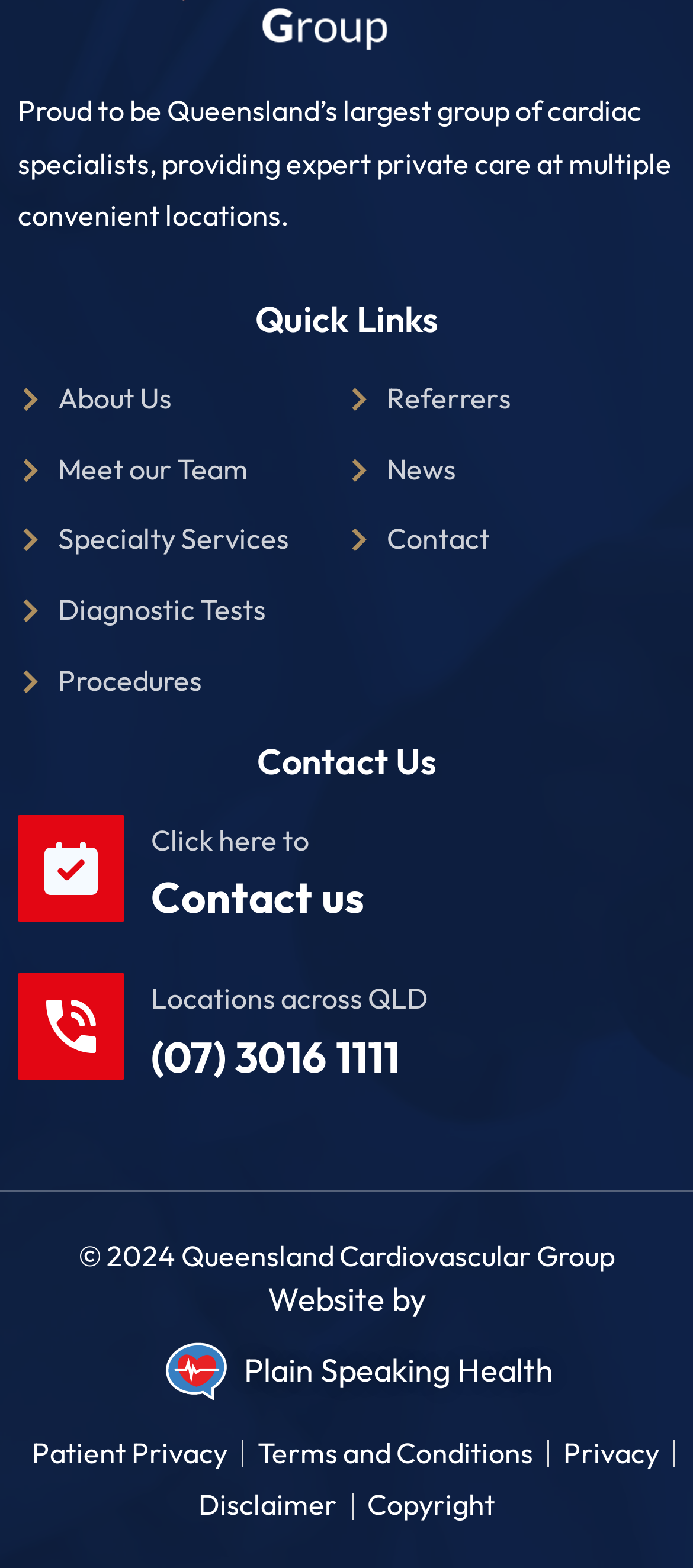Find the bounding box coordinates of the clickable area that will achieve the following instruction: "Click on About Us".

[0.026, 0.238, 0.449, 0.271]